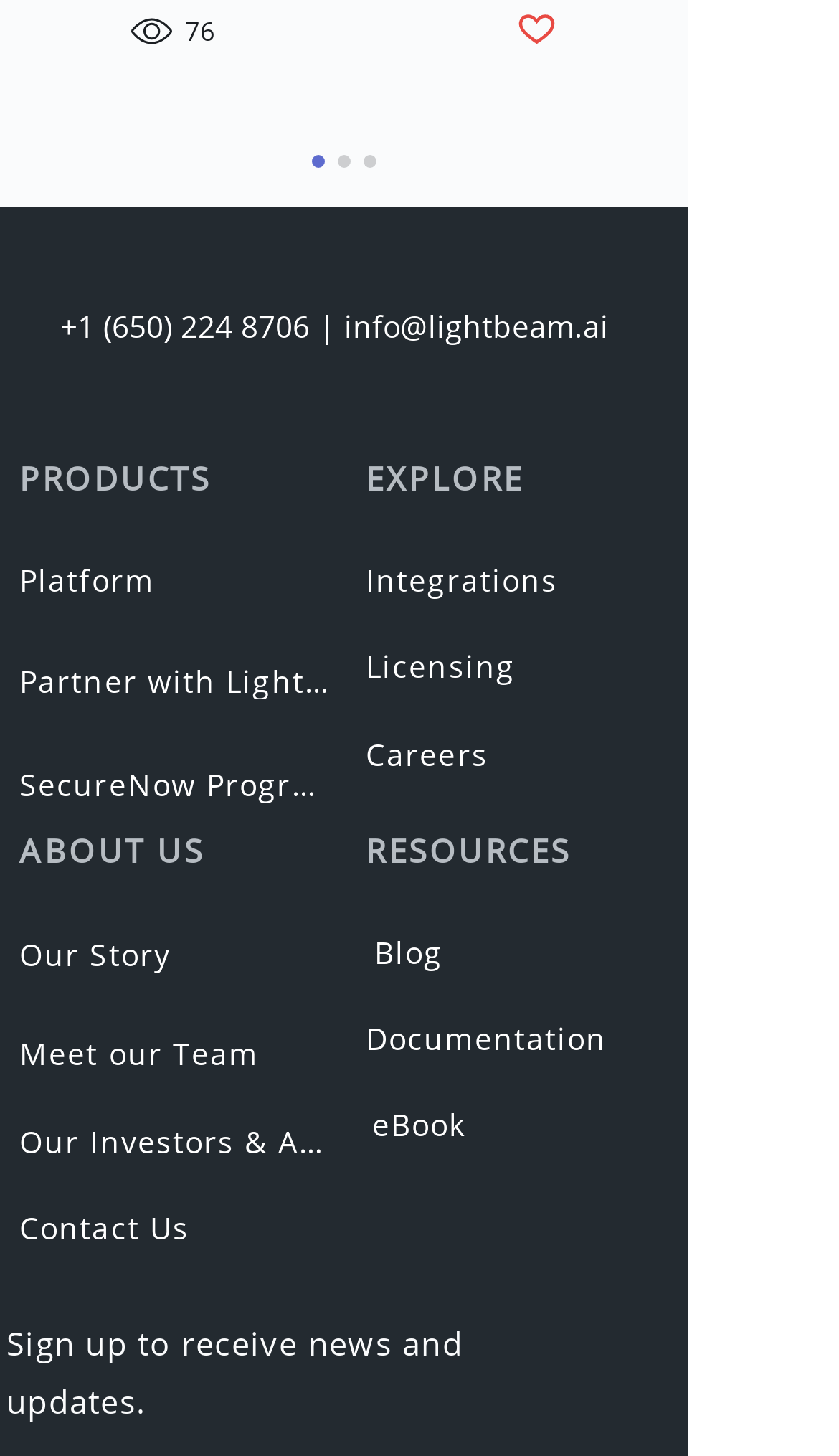Determine the bounding box coordinates for the area that needs to be clicked to fulfill this task: "Explore the 'Platform' page". The coordinates must be given as four float numbers between 0 and 1, i.e., [left, top, right, bottom].

[0.023, 0.369, 0.308, 0.428]